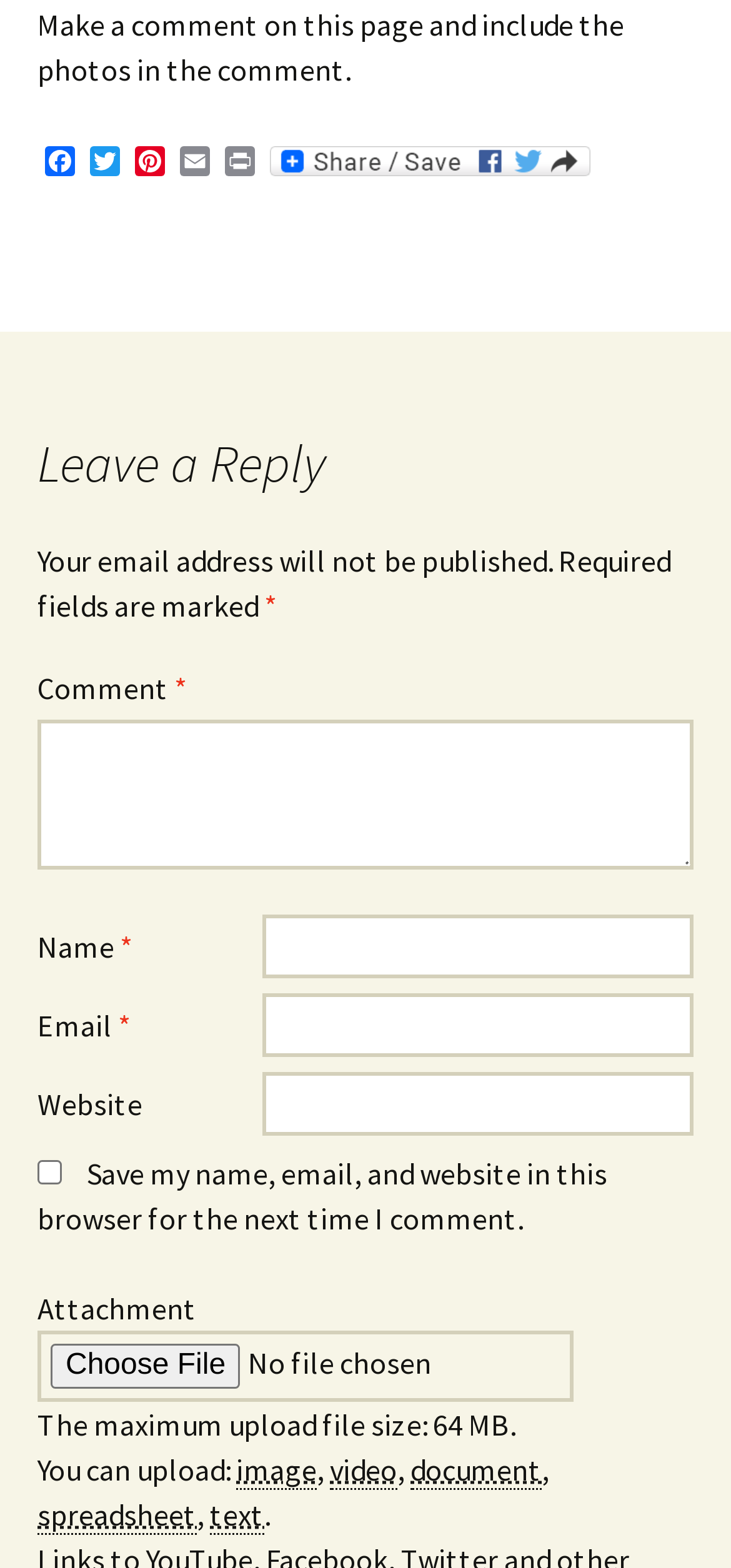Please determine the bounding box coordinates of the area that needs to be clicked to complete this task: 'Enter a comment'. The coordinates must be four float numbers between 0 and 1, formatted as [left, top, right, bottom].

[0.051, 0.459, 0.949, 0.554]